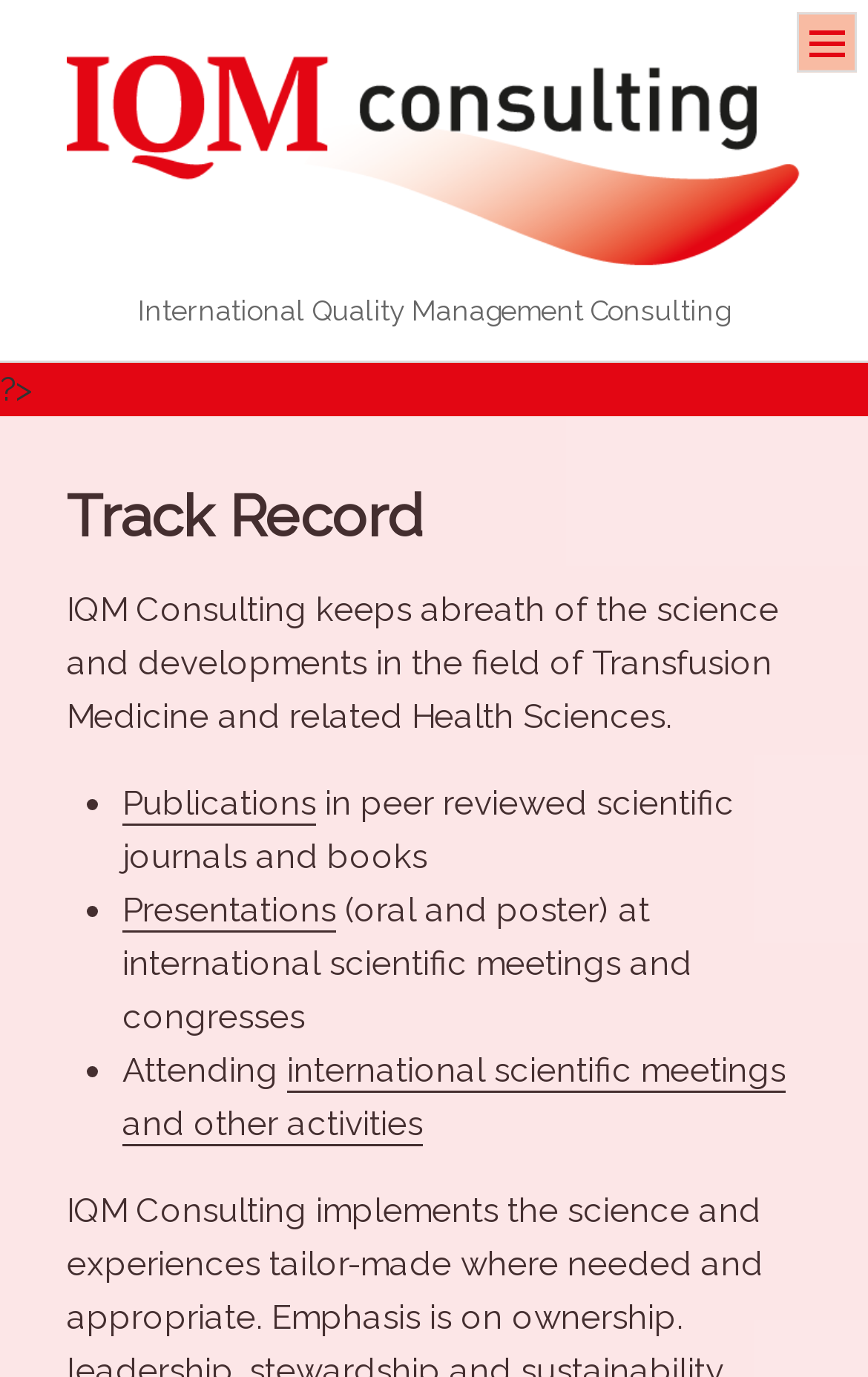What is the field of expertise of IQM consulting?
Carefully analyze the image and provide a detailed answer to the question.

The field of expertise of IQM consulting can be found in the paragraph of text below the heading 'Track Record', which states that IQM consulting keeps abreast of the science and developments in the field of Transfusion Medicine and related Health Sciences.